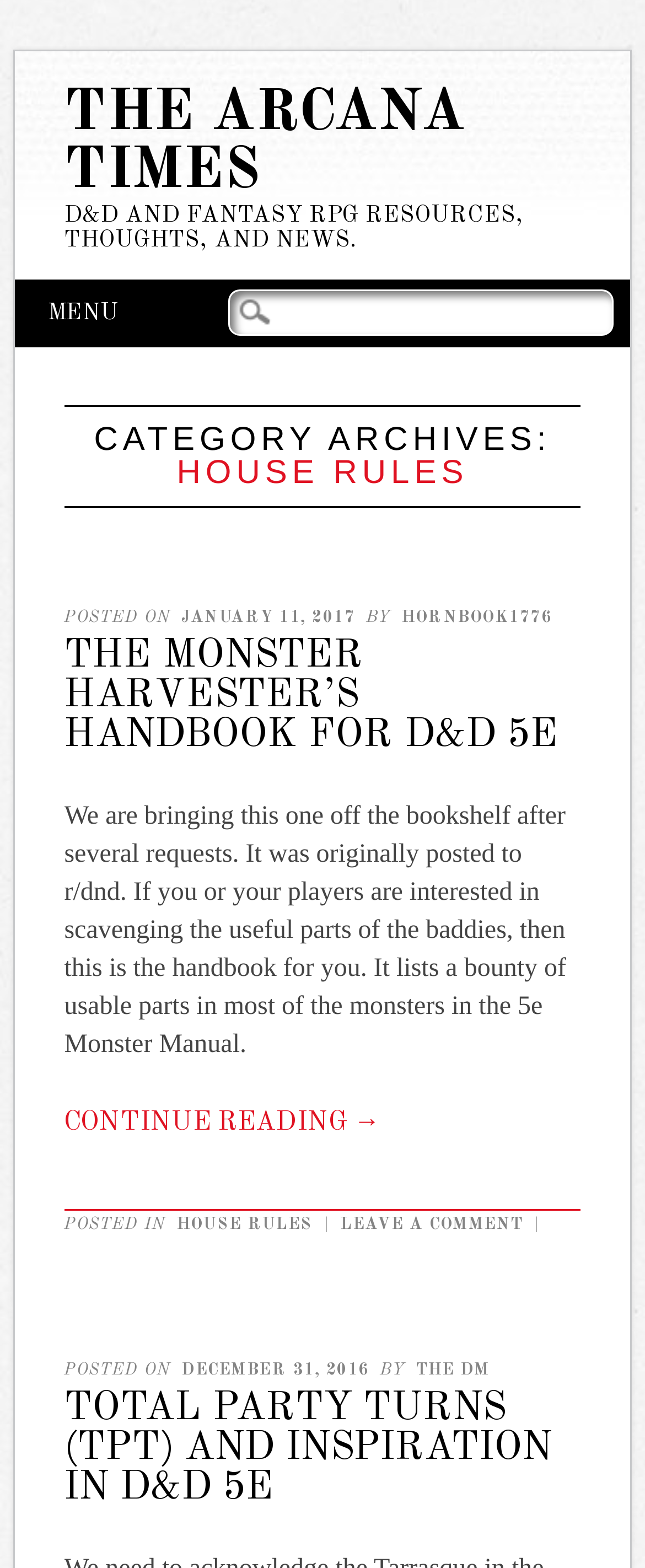What is the purpose of the search box?
Give a single word or phrase as your answer by examining the image.

To search the website